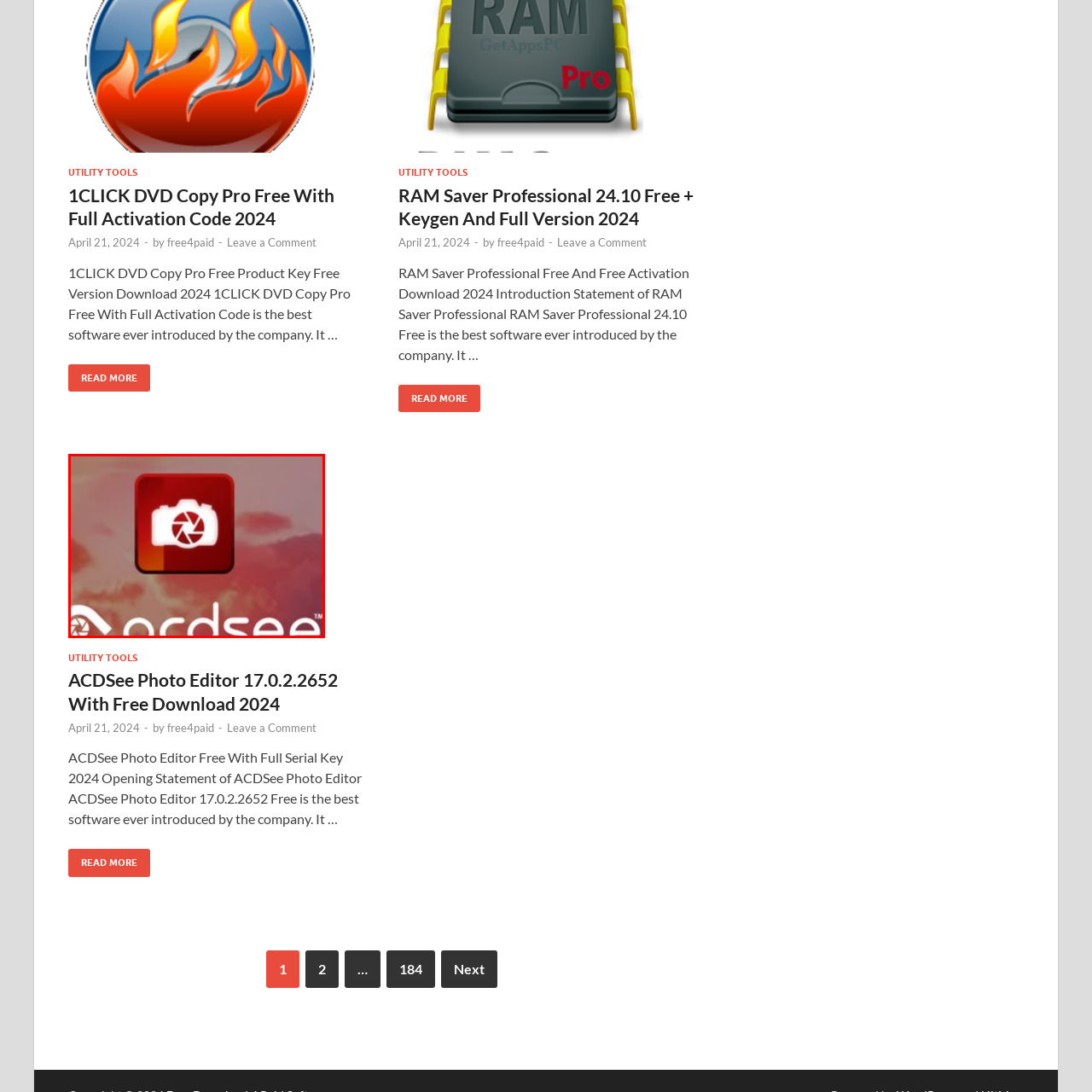Observe the image enclosed by the red rectangle, What is the version of ACDSee Photo Editor mentioned?
 Give a single word or phrase as your answer.

17.0.2.2652